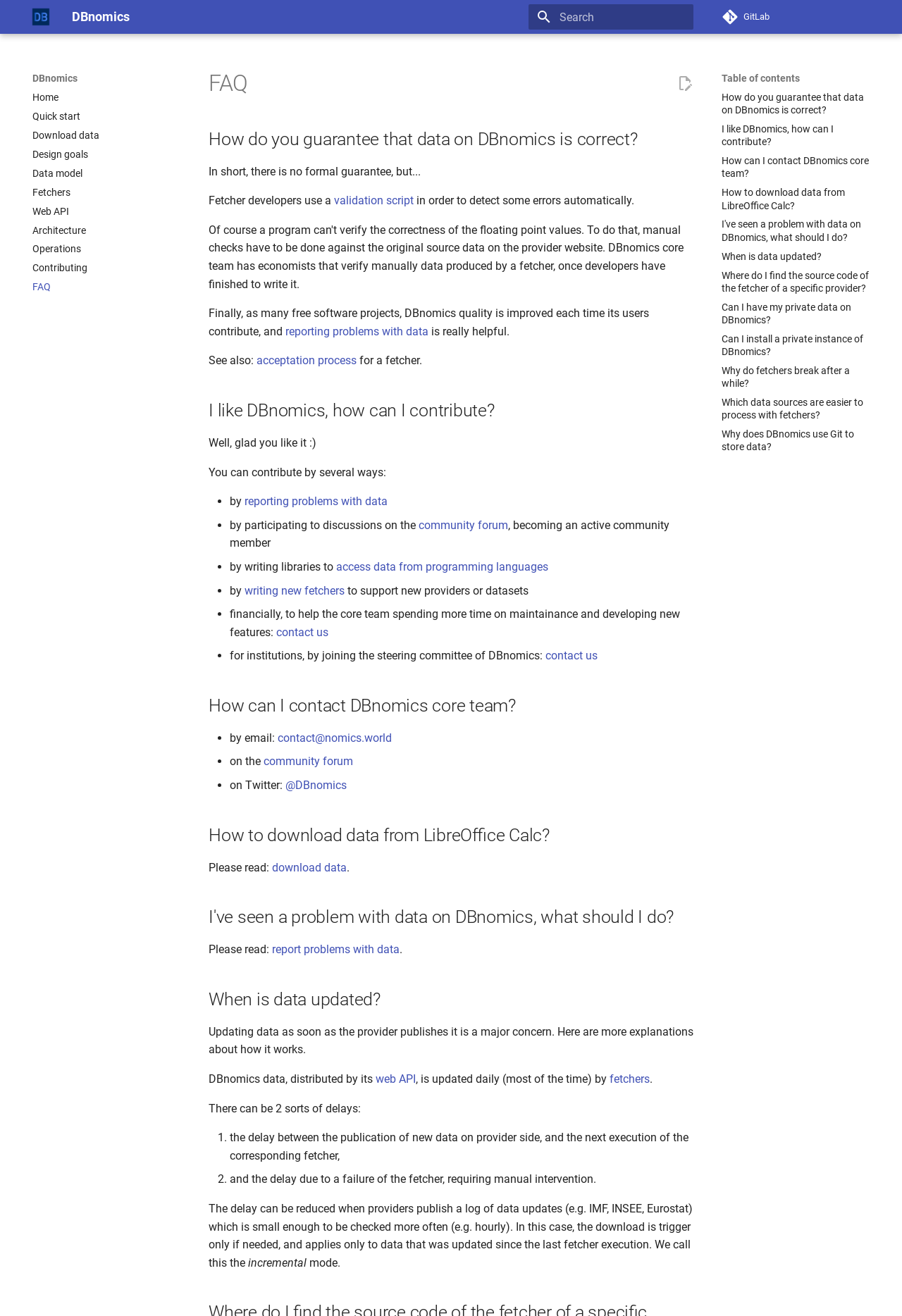Respond to the question below with a single word or phrase:
How often is data updated on DBnomics?

The answer is in the FAQ section